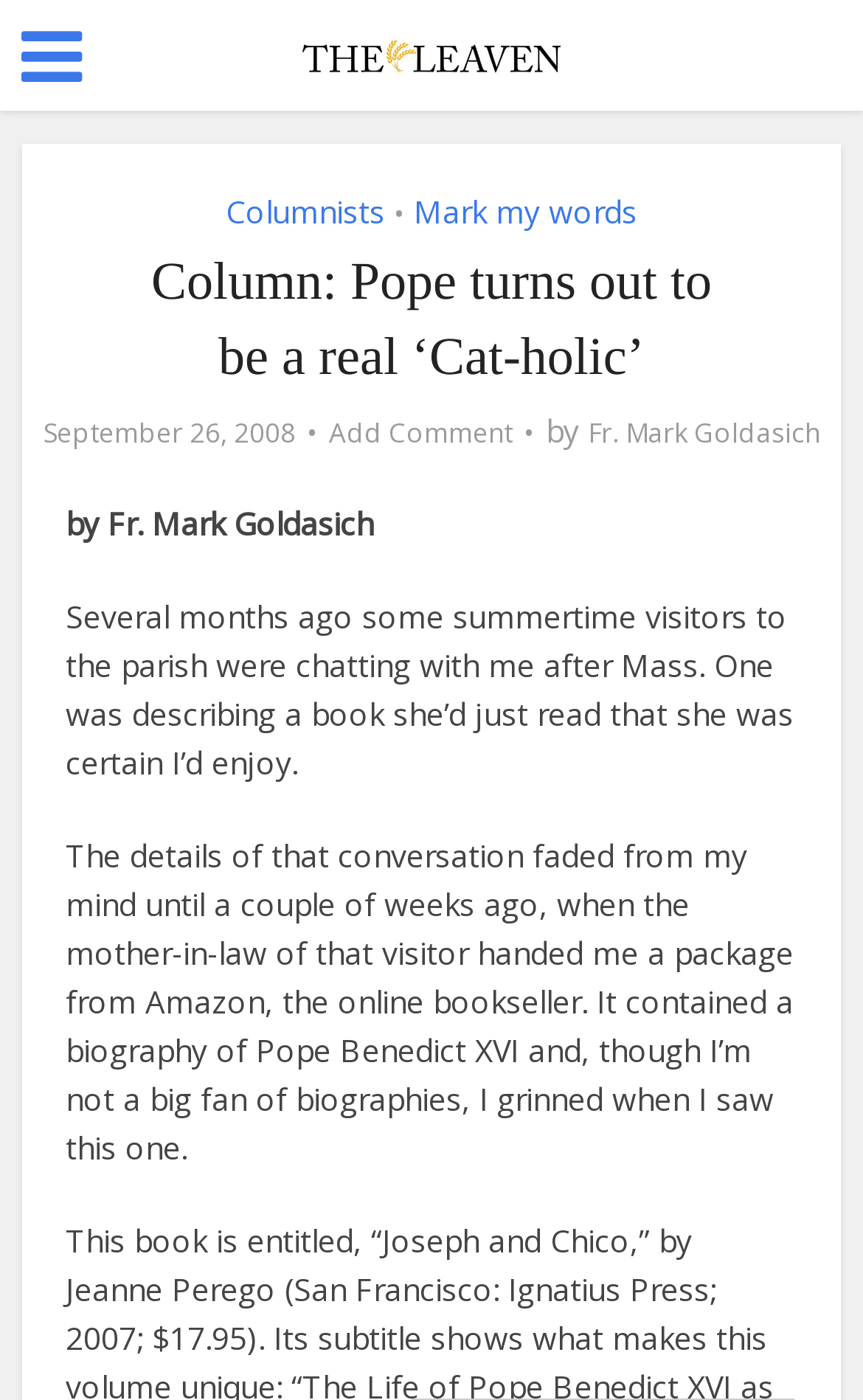Using details from the image, please answer the following question comprehensively:
What is the topic of the column?

I found the answer by looking at the heading element with the text 'Column: Pope turns out to be a real ‘Cat-holic’’ and the static text element with the text 'a biography of Pope Benedict XVI'.